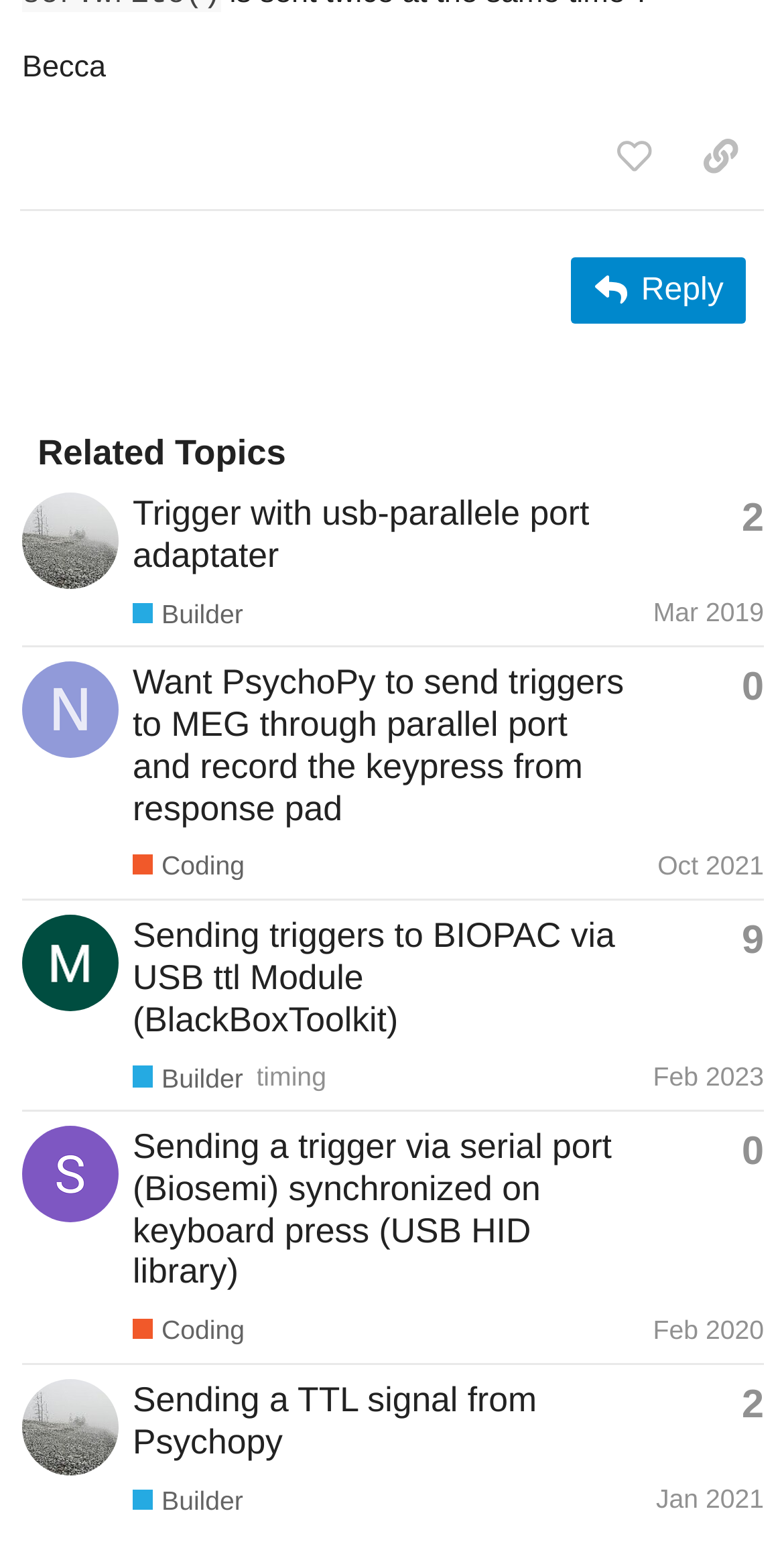Answer the following query with a single word or phrase:
When was the last topic created?

Jan 15, 2021